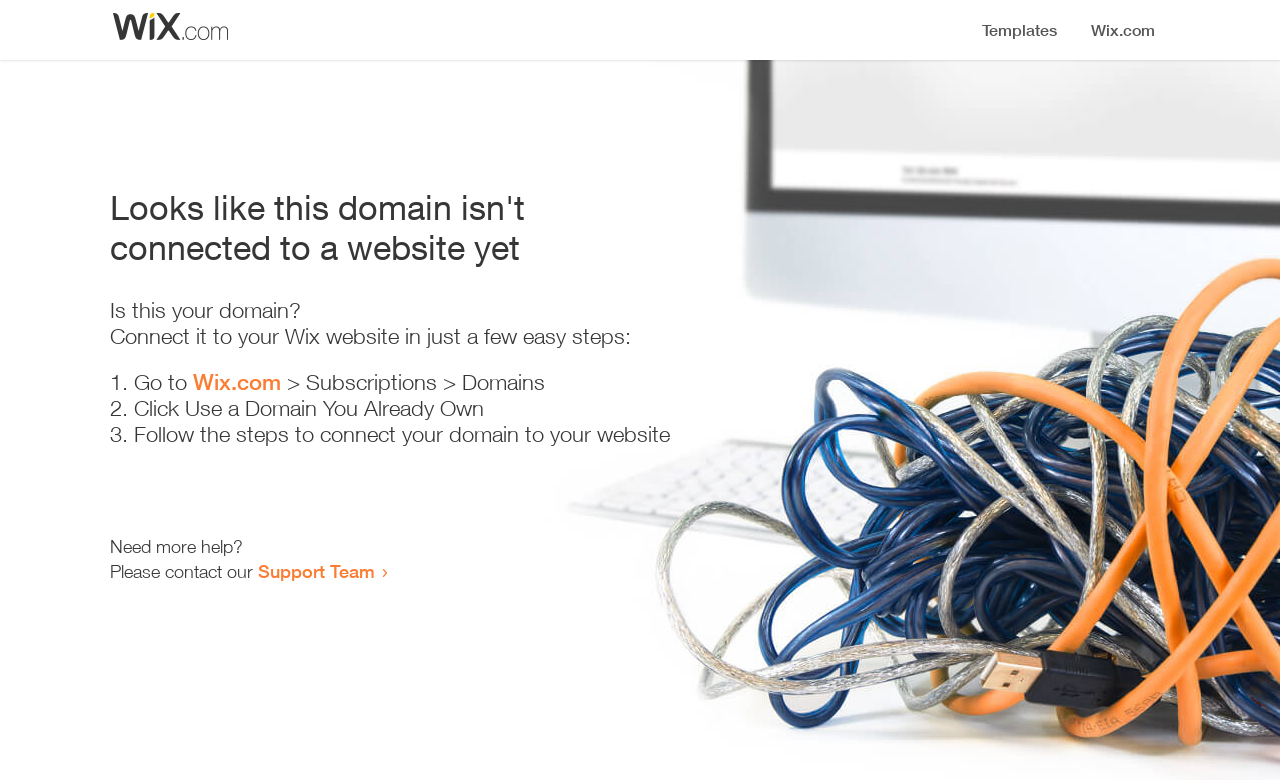What is the current status of the domain?
Please give a detailed and elaborate answer to the question based on the image.

The webpage displays a heading that says 'Looks like this domain isn't connected to a website yet', indicating that the domain is not currently connected to a website.